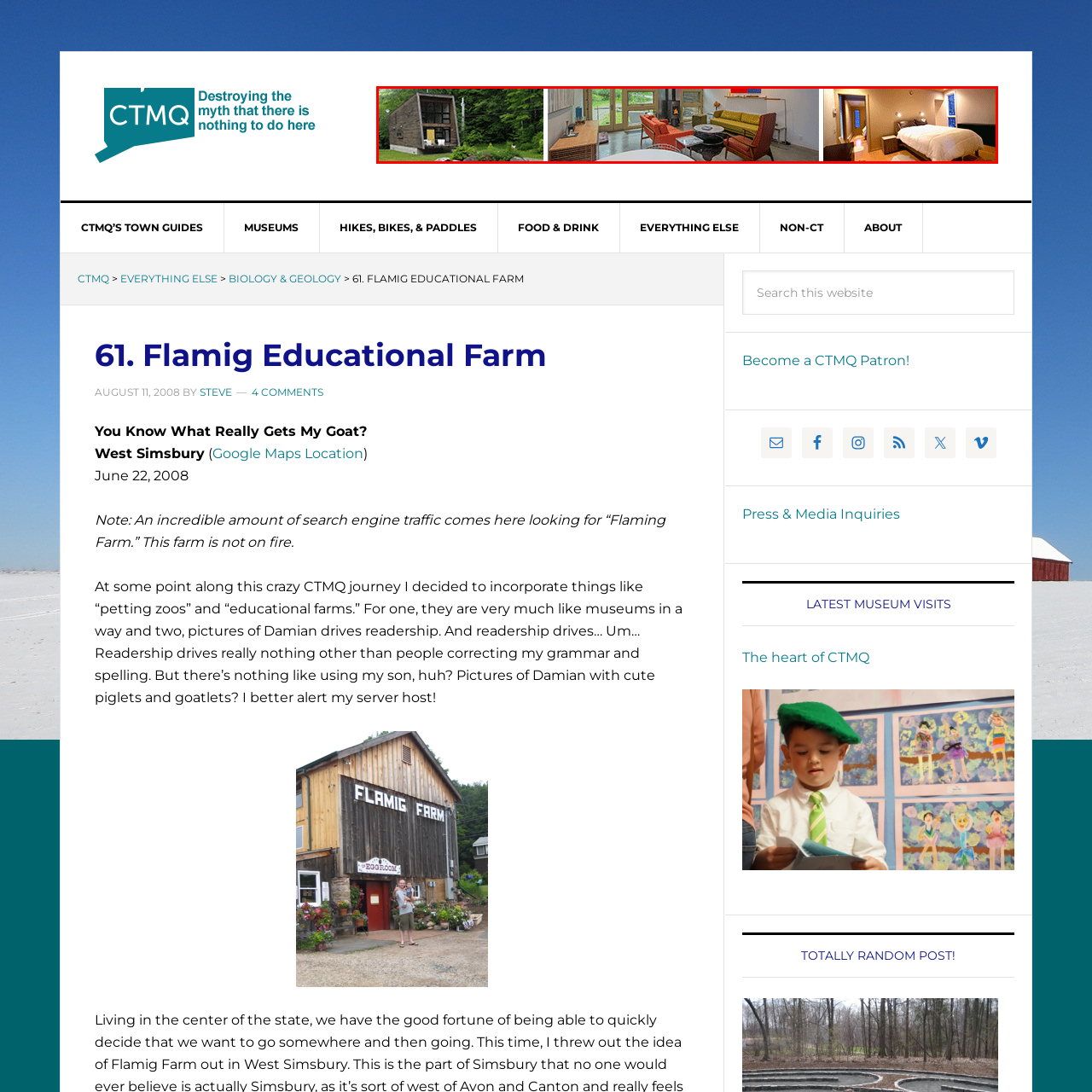Direct your attention to the image encased in a red frame, What is the relationship between the modern house and nature? Please answer in one word or a brief phrase.

Harmonious